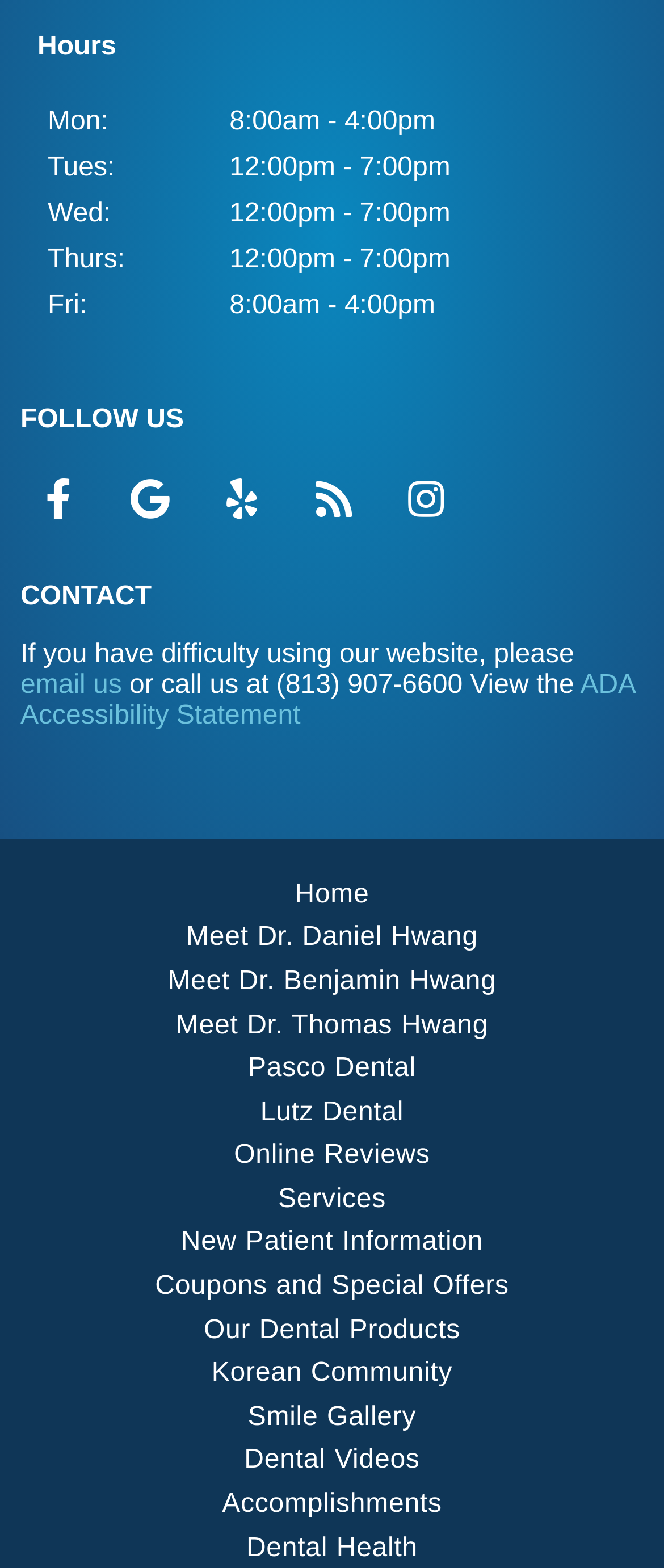Determine the coordinates of the bounding box that should be clicked to complete the instruction: "Contact us by email". The coordinates should be represented by four float numbers between 0 and 1: [left, top, right, bottom].

[0.031, 0.428, 0.184, 0.446]